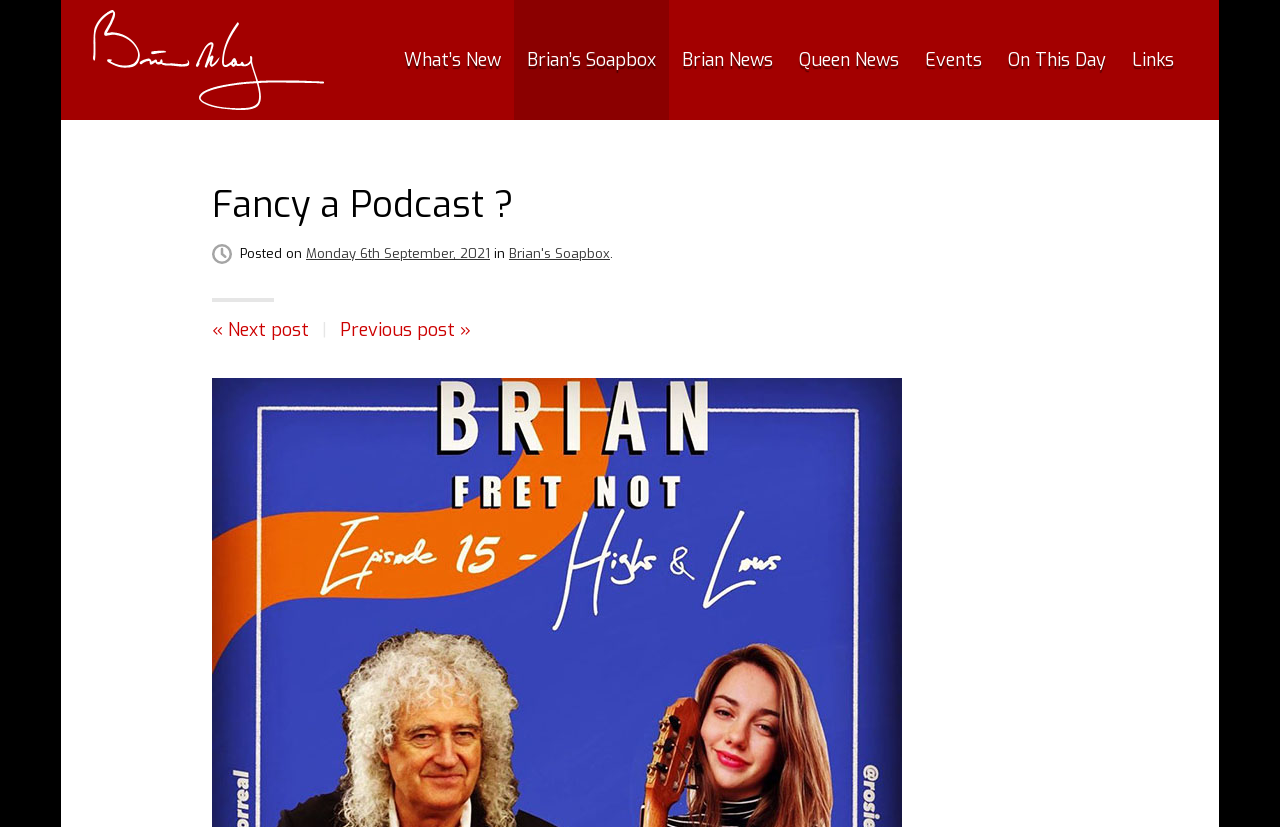Are there previous and next post links?
Provide an in-depth and detailed explanation in response to the question.

I found the links '« Next post' and 'Previous post »' at the bottom of the webpage, which suggest that there are previous and next posts available on the website.